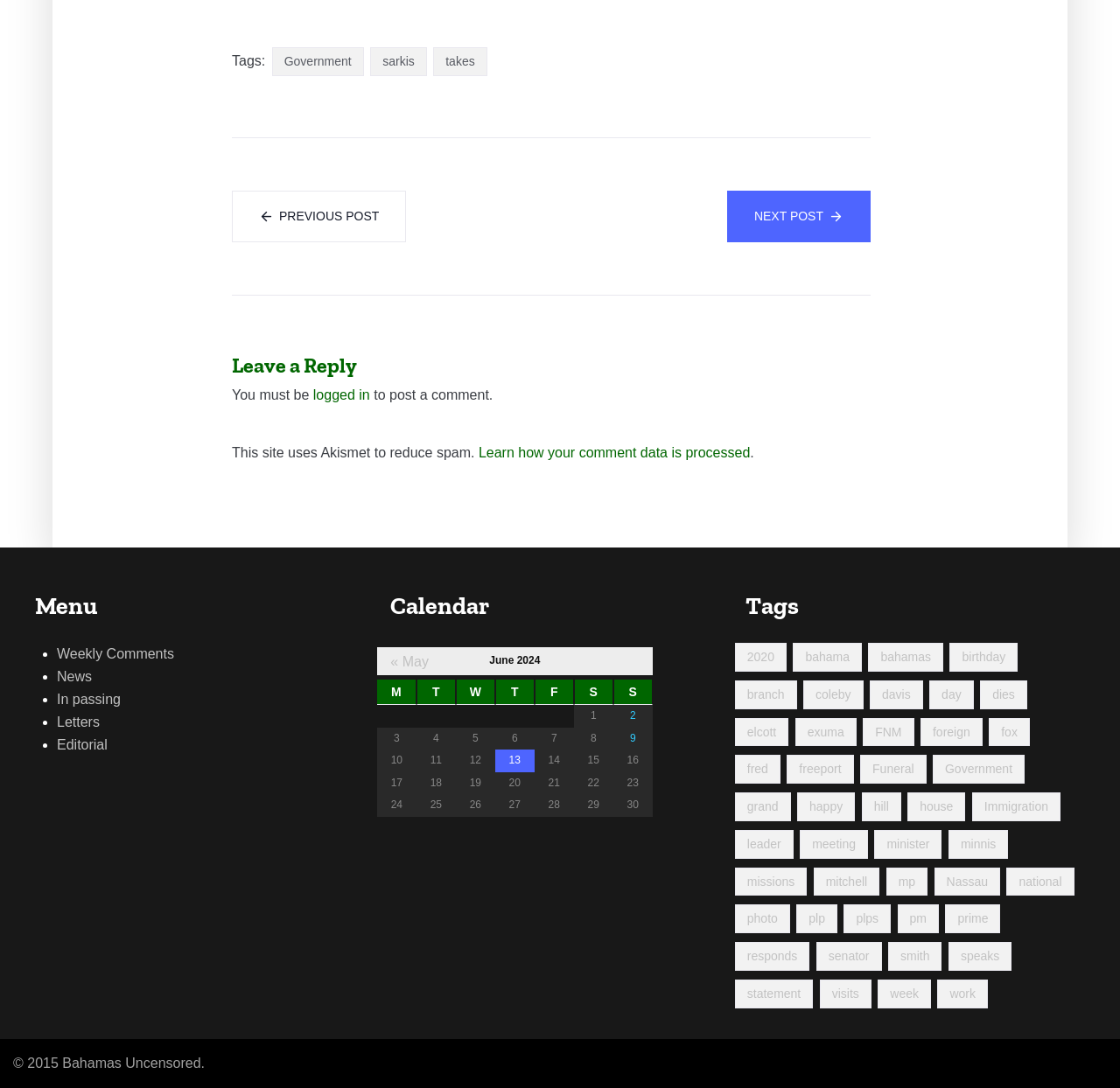What type of content is listed in the 'Tags' section?
Look at the image and respond with a one-word or short phrase answer.

Posts